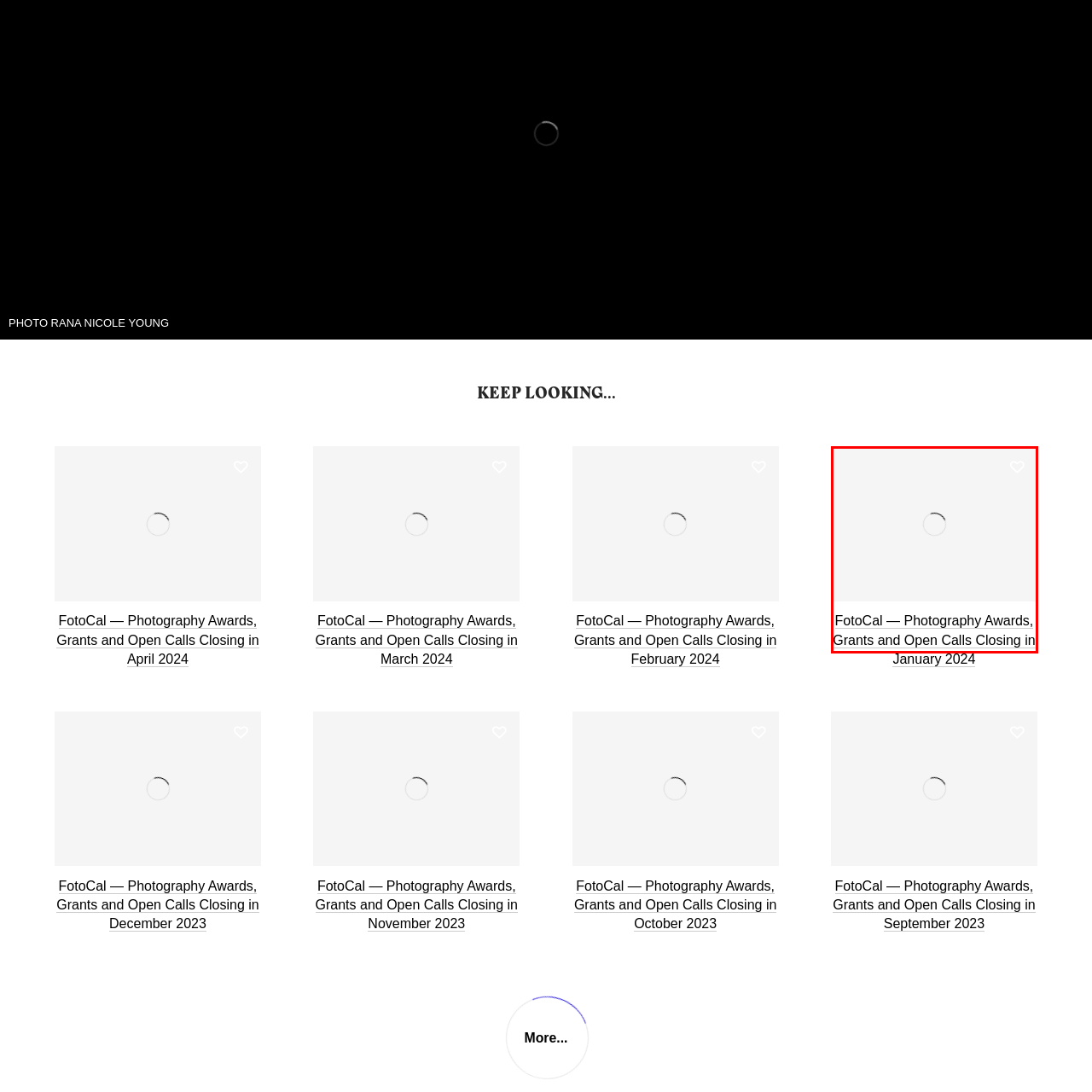Offer a detailed description of the content within the red-framed image.

The image showcases a minimalistic and clean design element associated with "FotoCal," a platform dedicated to photography awards, grants, and open calls. It emphasizes important deadlines for various opportunities in the photography community, highlighting the upcoming closing dates for submissions. The aesthetic is simple, underlining the key information with a focus on accessibility for photographers seeking to advance their careers through recognized platforms. A small heart icon in the upper corner suggests a community or engagement aspect, inviting viewers to connect or show appreciation for the initiative.